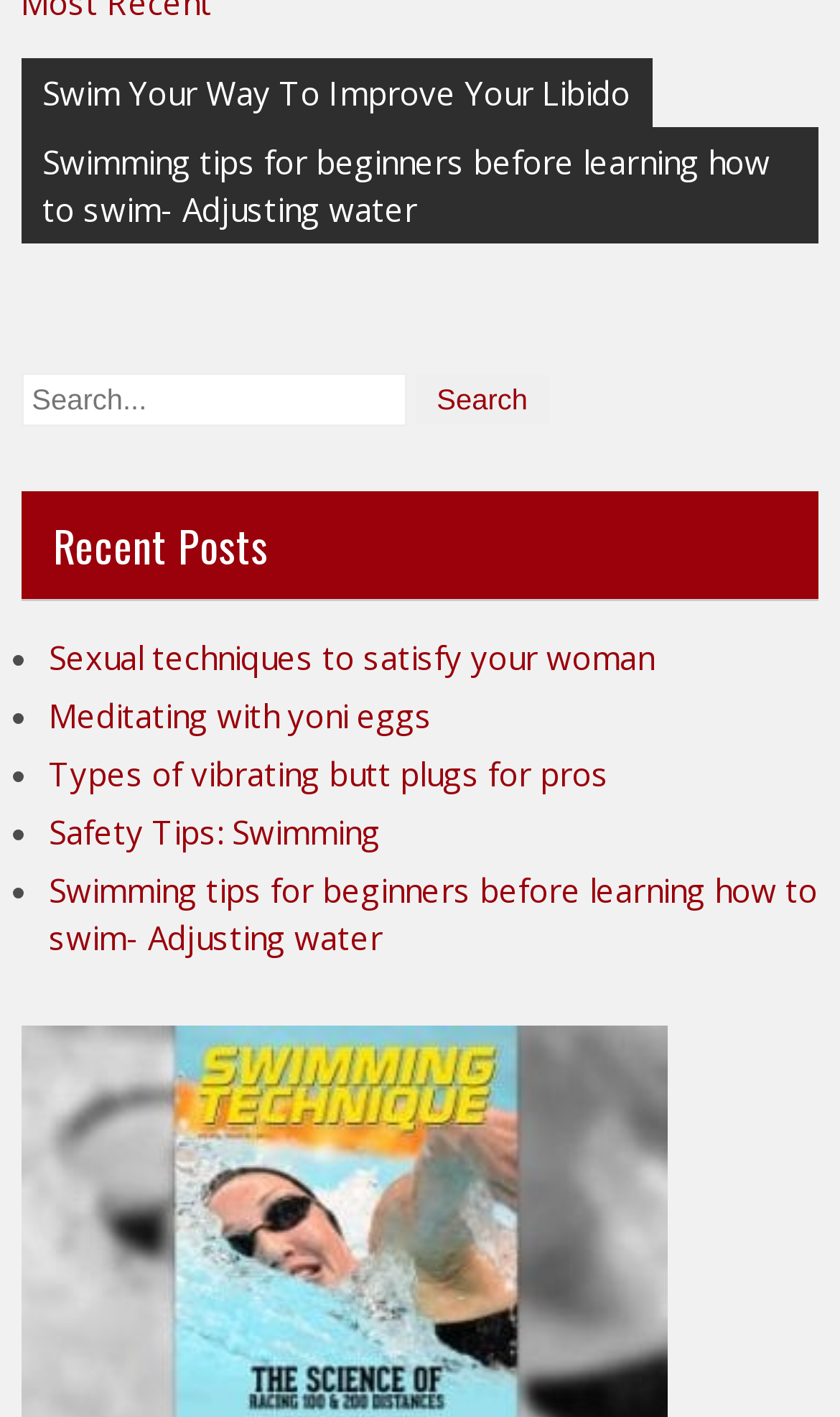Locate the bounding box coordinates of the clickable area to execute the instruction: "Click on 'Search' button". Provide the coordinates as four float numbers between 0 and 1, represented as [left, top, right, bottom].

[0.494, 0.265, 0.654, 0.3]